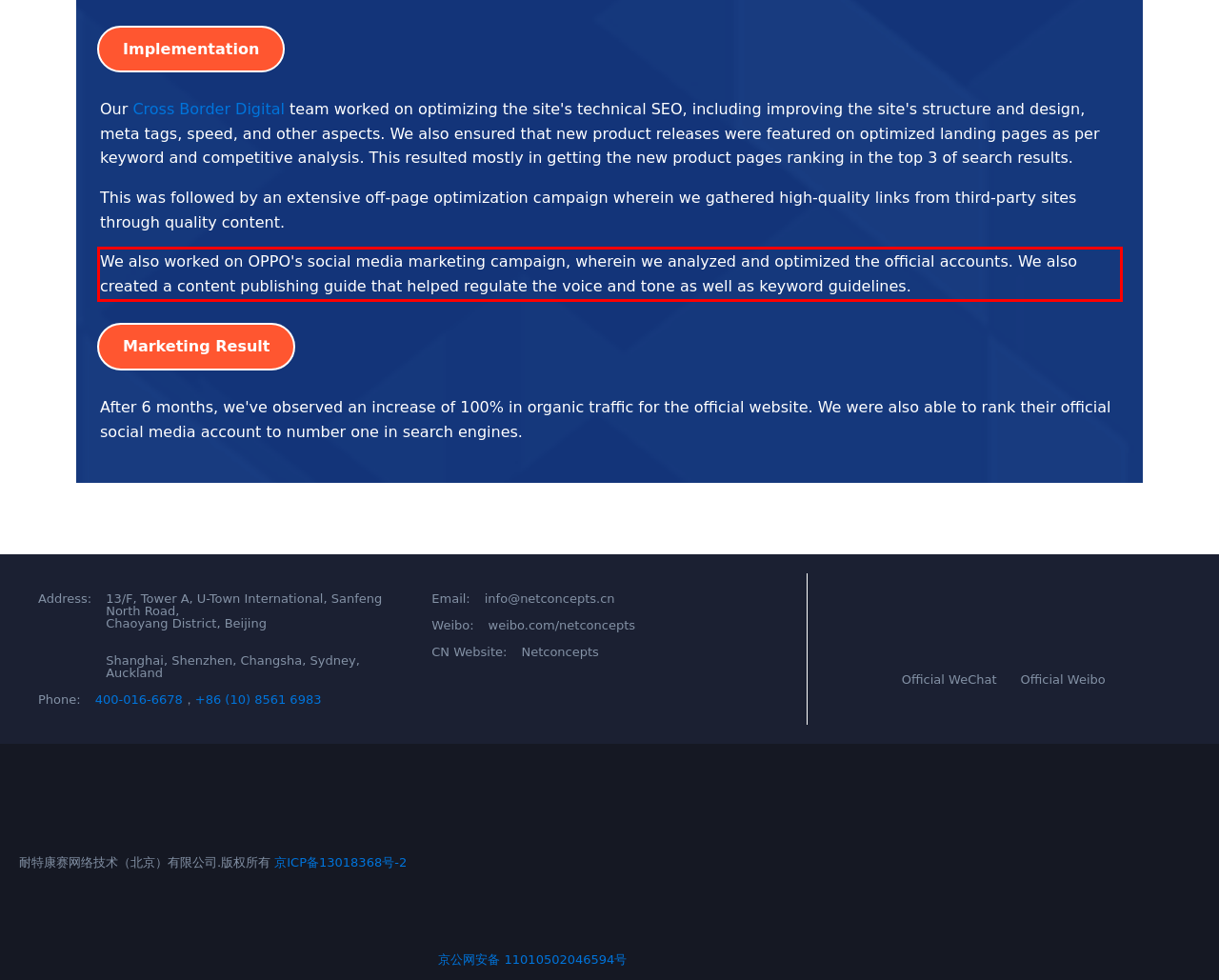Examine the screenshot of the webpage, locate the red bounding box, and generate the text contained within it.

We also worked on OPPO's social media marketing campaign, wherein we analyzed and optimized the official accounts. We also created a content publishing guide that helped regulate the voice and tone as well as keyword guidelines.